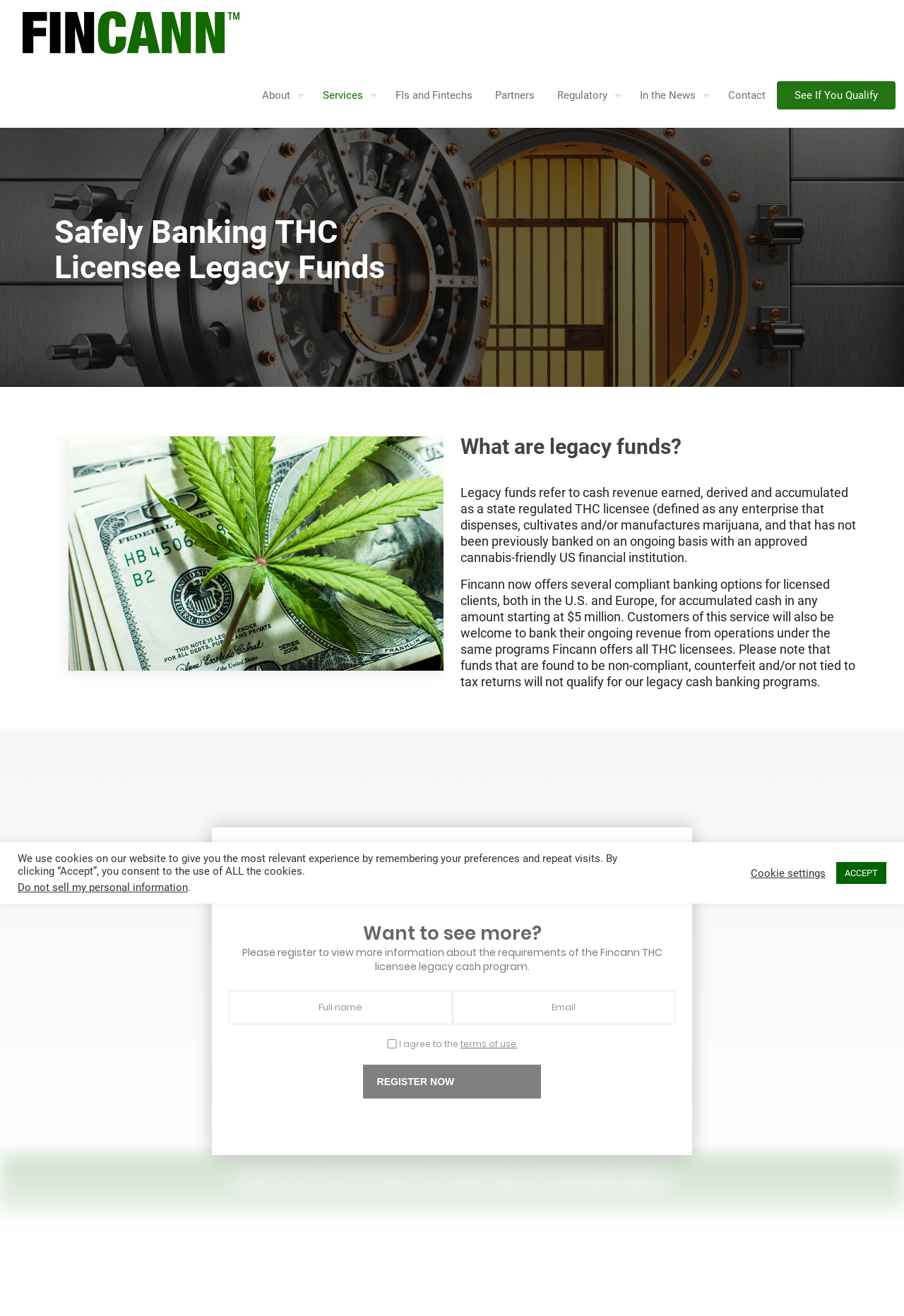What is the minimum amount of cash required for Fincann's legacy cash banking program?
Please utilize the information in the image to give a detailed response to the question.

According to the webpage, Fincann offers compliant banking options for licensed clients with accumulated cash in any amount starting at $5 million.